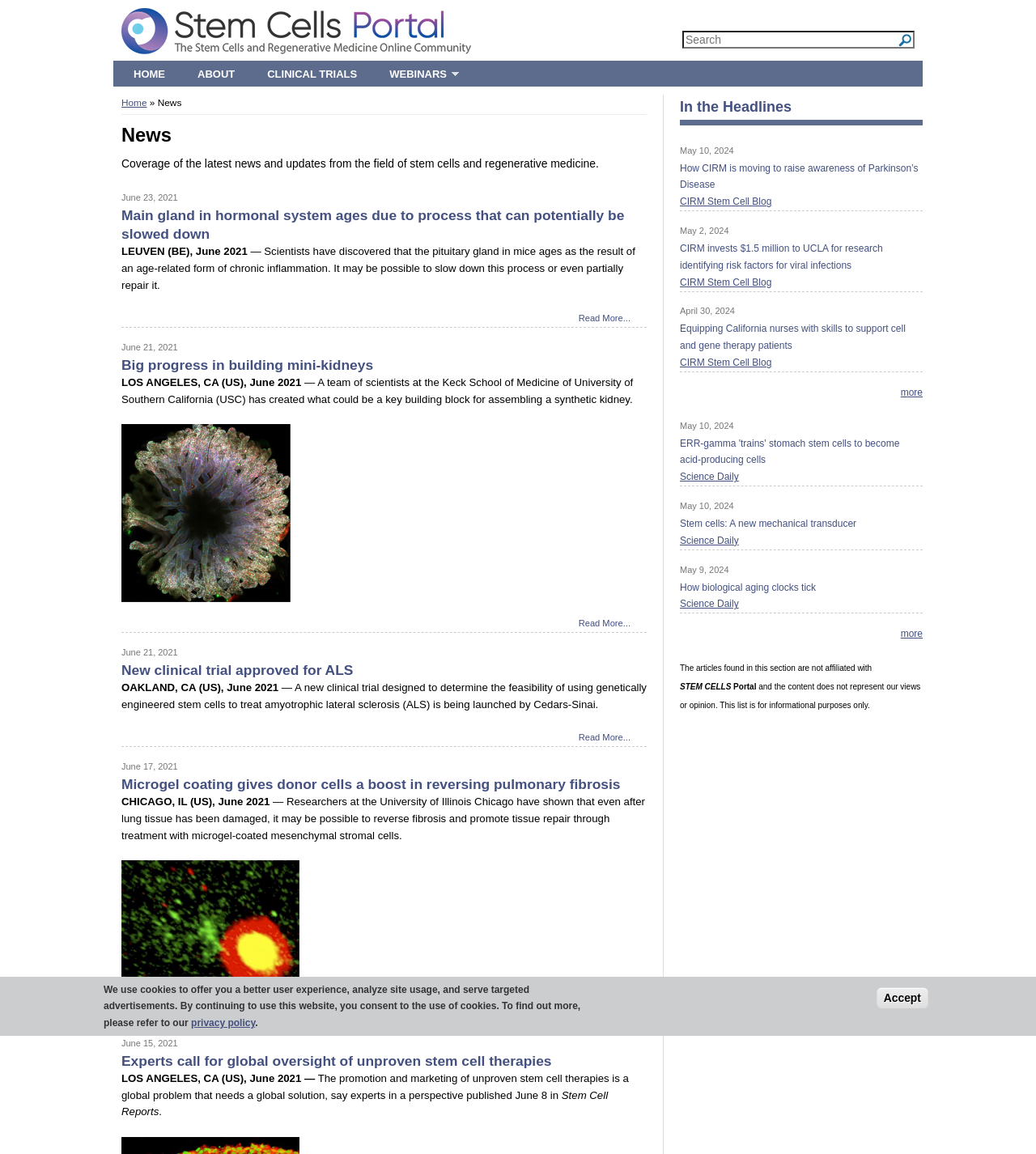Respond with a single word or phrase for the following question: 
What is the main topic of this webpage?

Stem cells